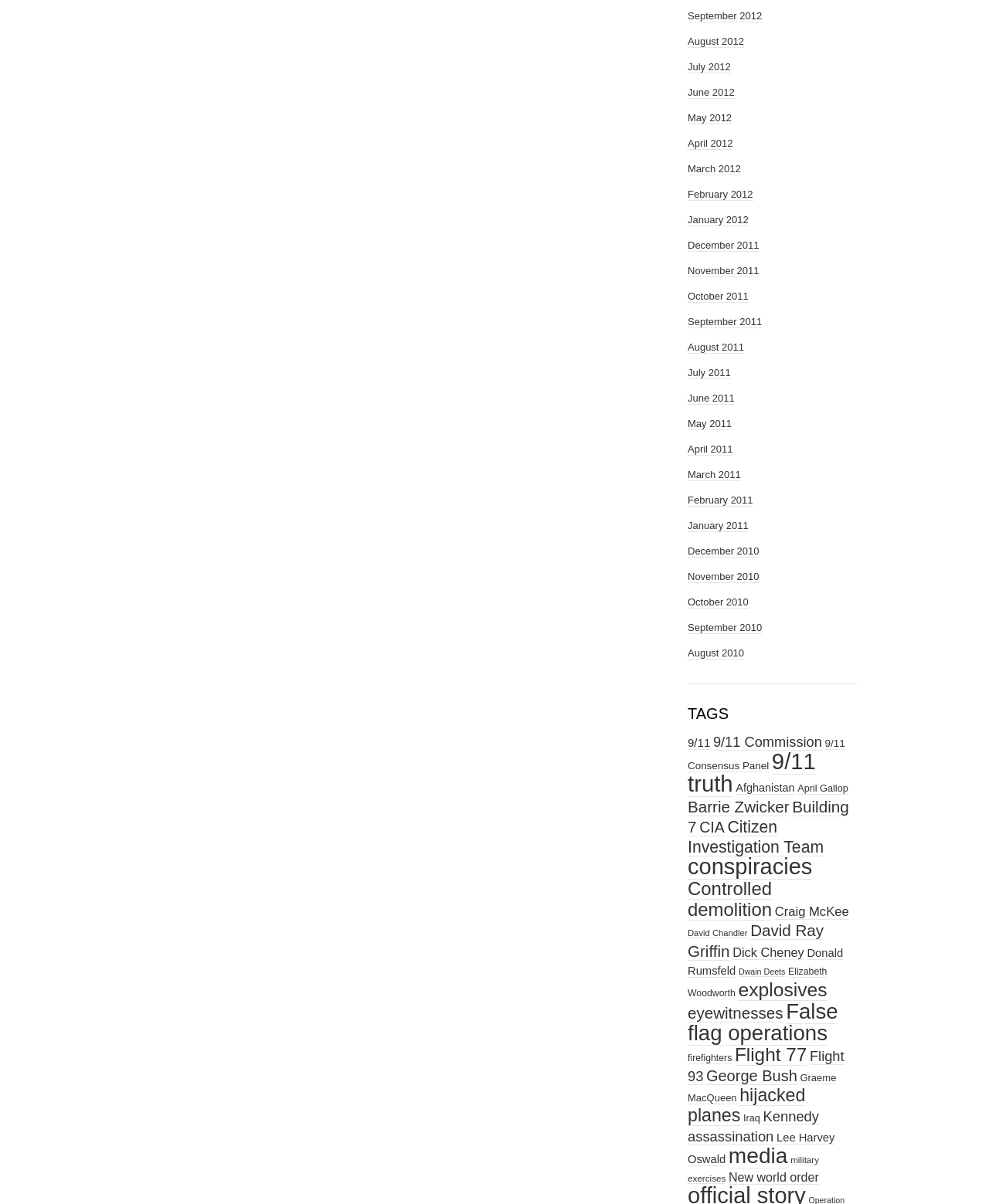Please answer the following question using a single word or phrase: 
How many topics are listed under 'TAGS'?

34